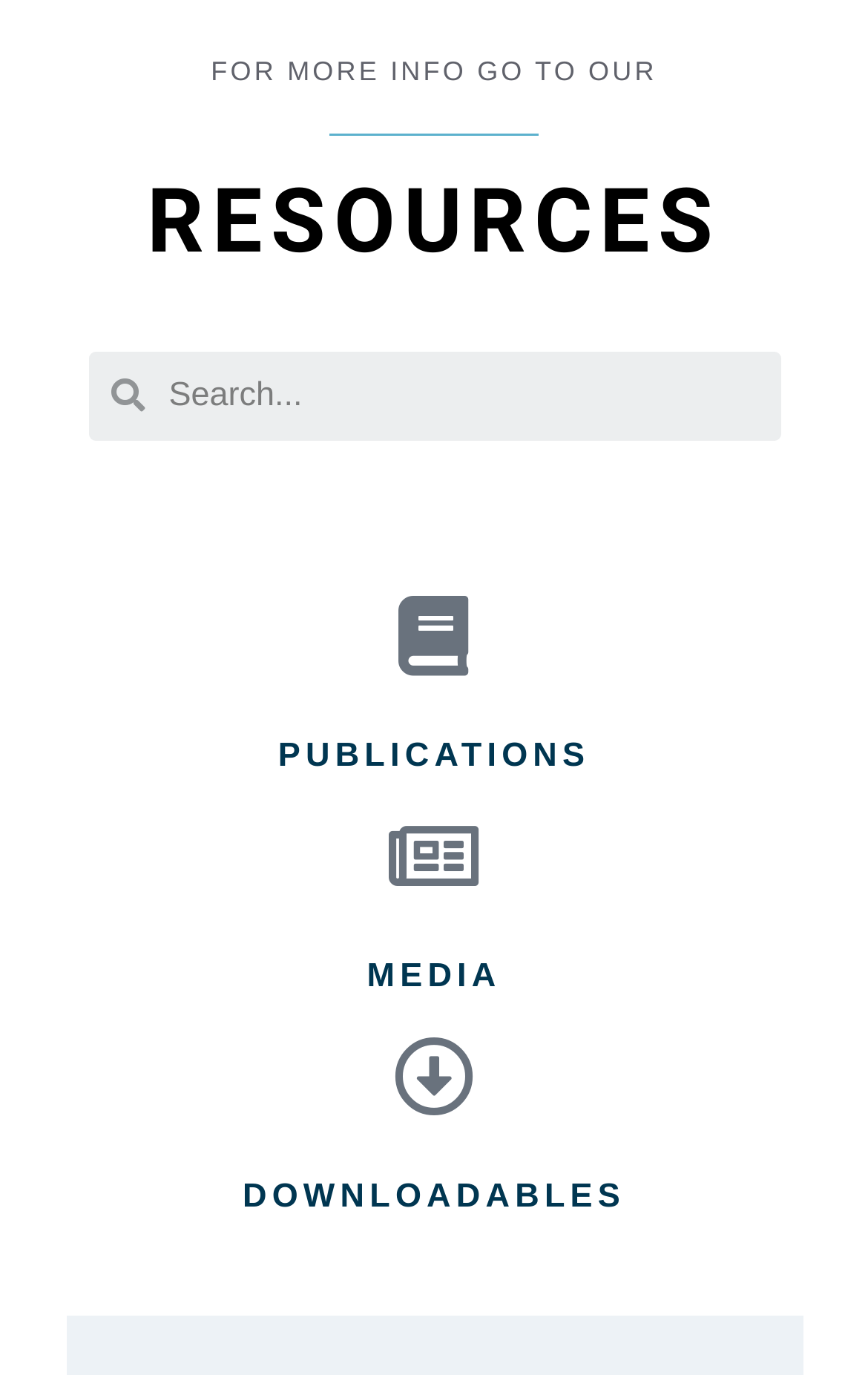Find the bounding box of the UI element described as: "parent_node: Search name="s" placeholder="Search..." title="Search"". The bounding box coordinates should be given as four float values between 0 and 1, i.e., [left, top, right, bottom].

[0.167, 0.255, 0.899, 0.32]